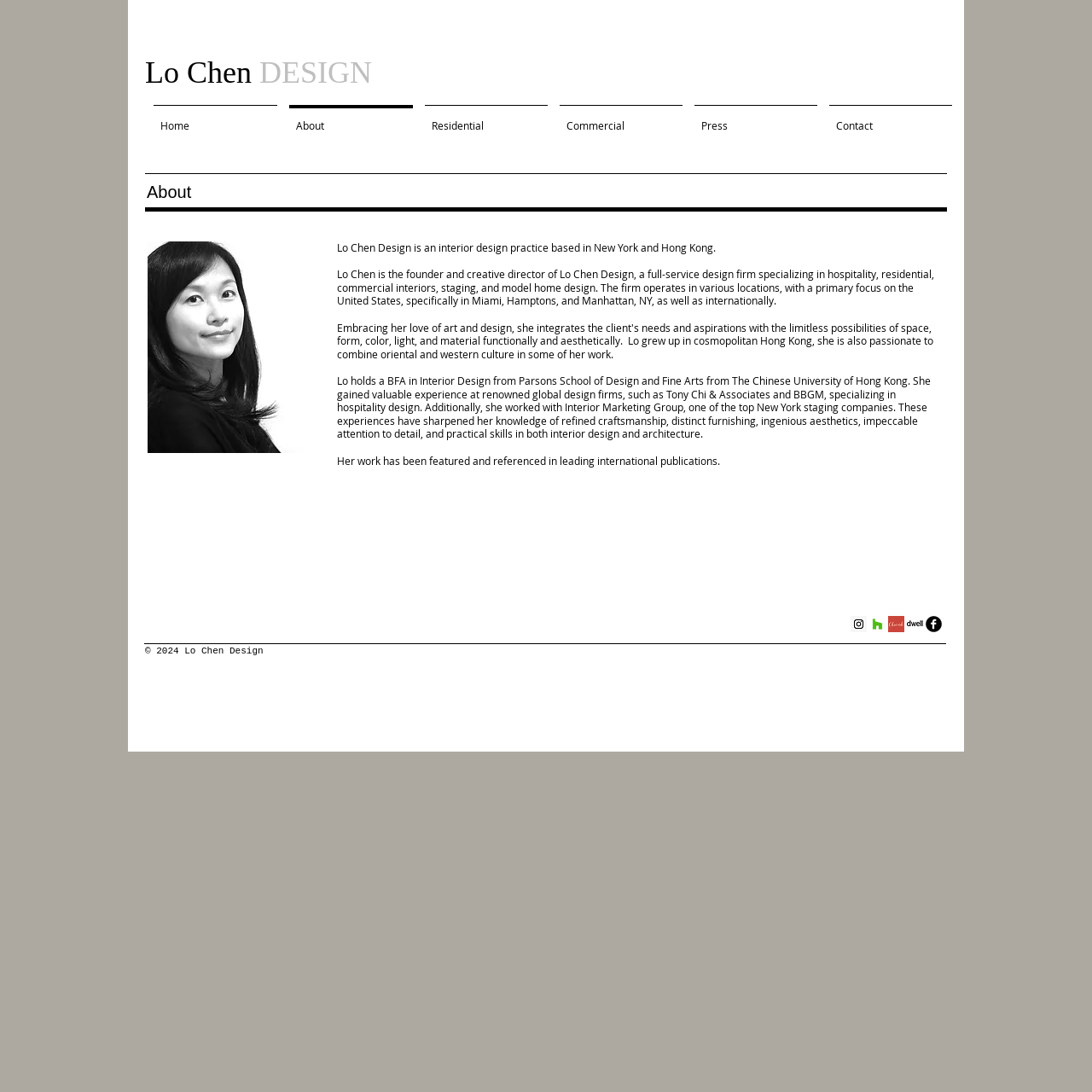Where is Lo Chen Design primarily focused?
Please provide a comprehensive answer based on the details in the screenshot.

According to the text, Lo Chen Design operates in various locations, but with a primary focus on the United States, specifically in Miami, Hamptons, and Manhattan, NY.